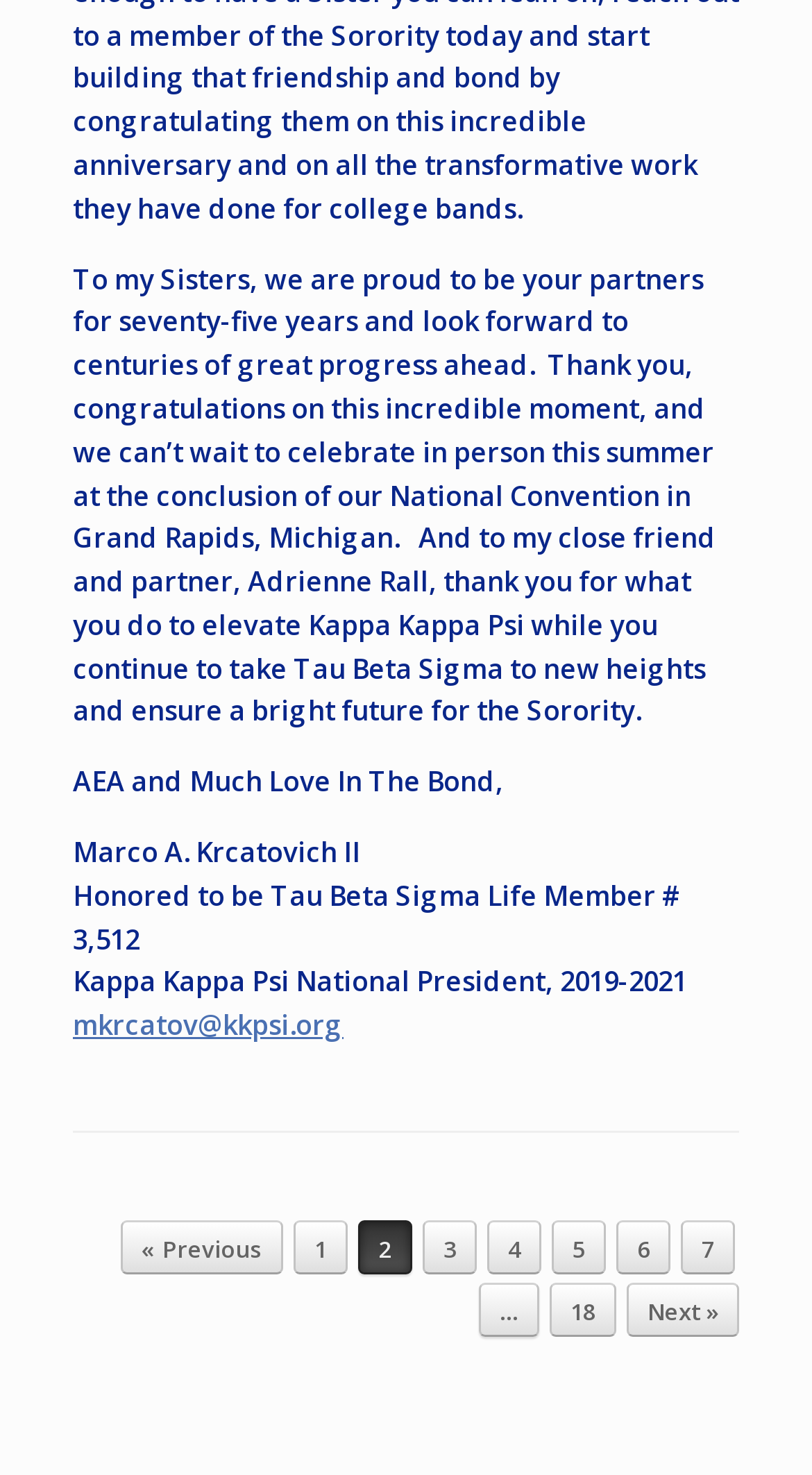Determine the bounding box coordinates for the region that must be clicked to execute the following instruction: "Go to the previous post".

[0.149, 0.827, 0.349, 0.864]